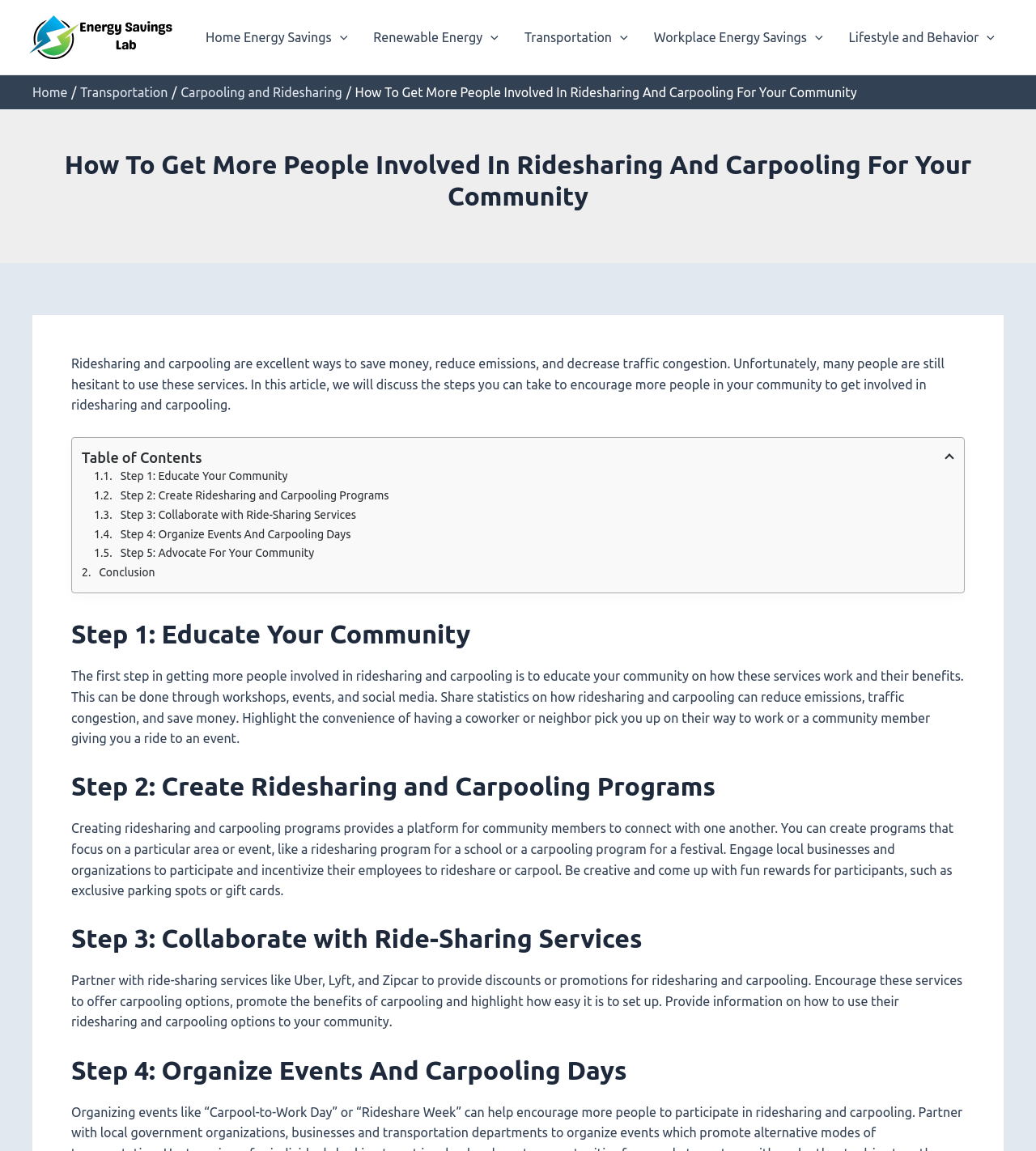Determine the bounding box coordinates for the clickable element required to fulfill the instruction: "Read the article 'How To Get More People Involved In Ridesharing And Carpooling For Your Community'". Provide the coordinates as four float numbers between 0 and 1, i.e., [left, top, right, bottom].

[0.053, 0.13, 0.947, 0.184]